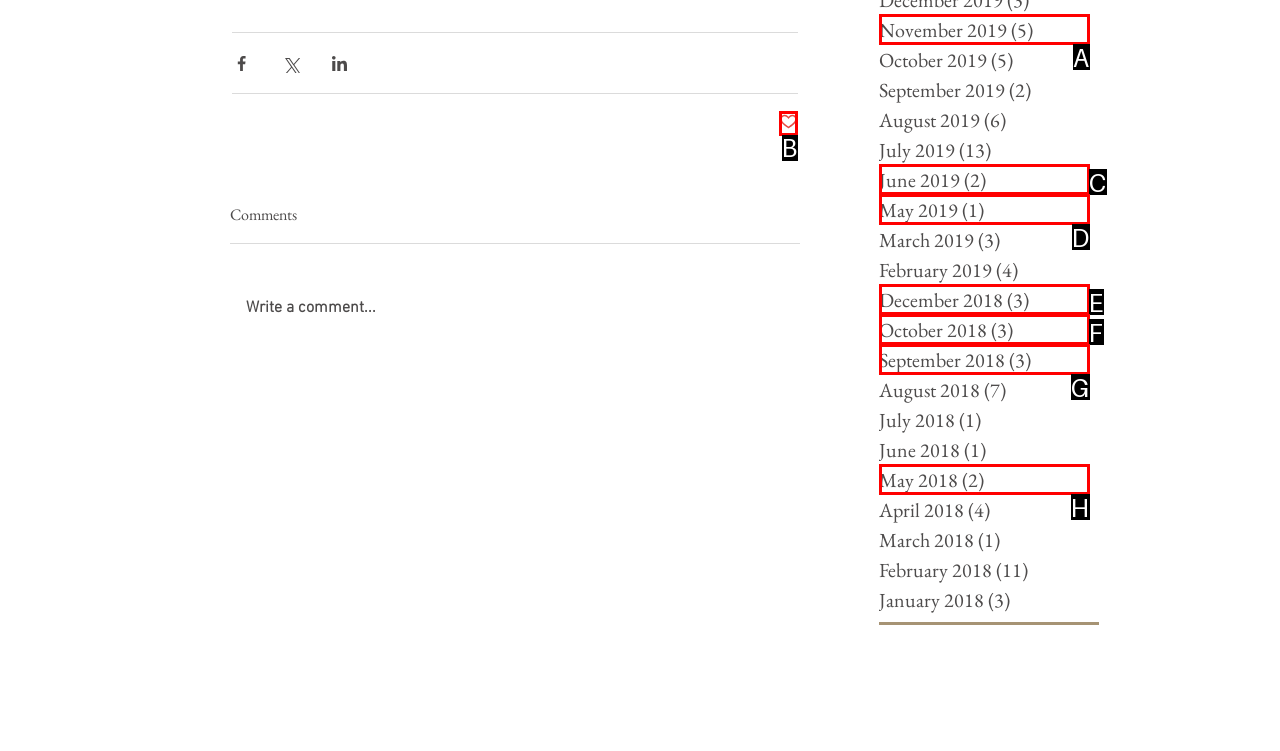Identify the correct HTML element to click to accomplish this task: Like the post
Respond with the letter corresponding to the correct choice.

B